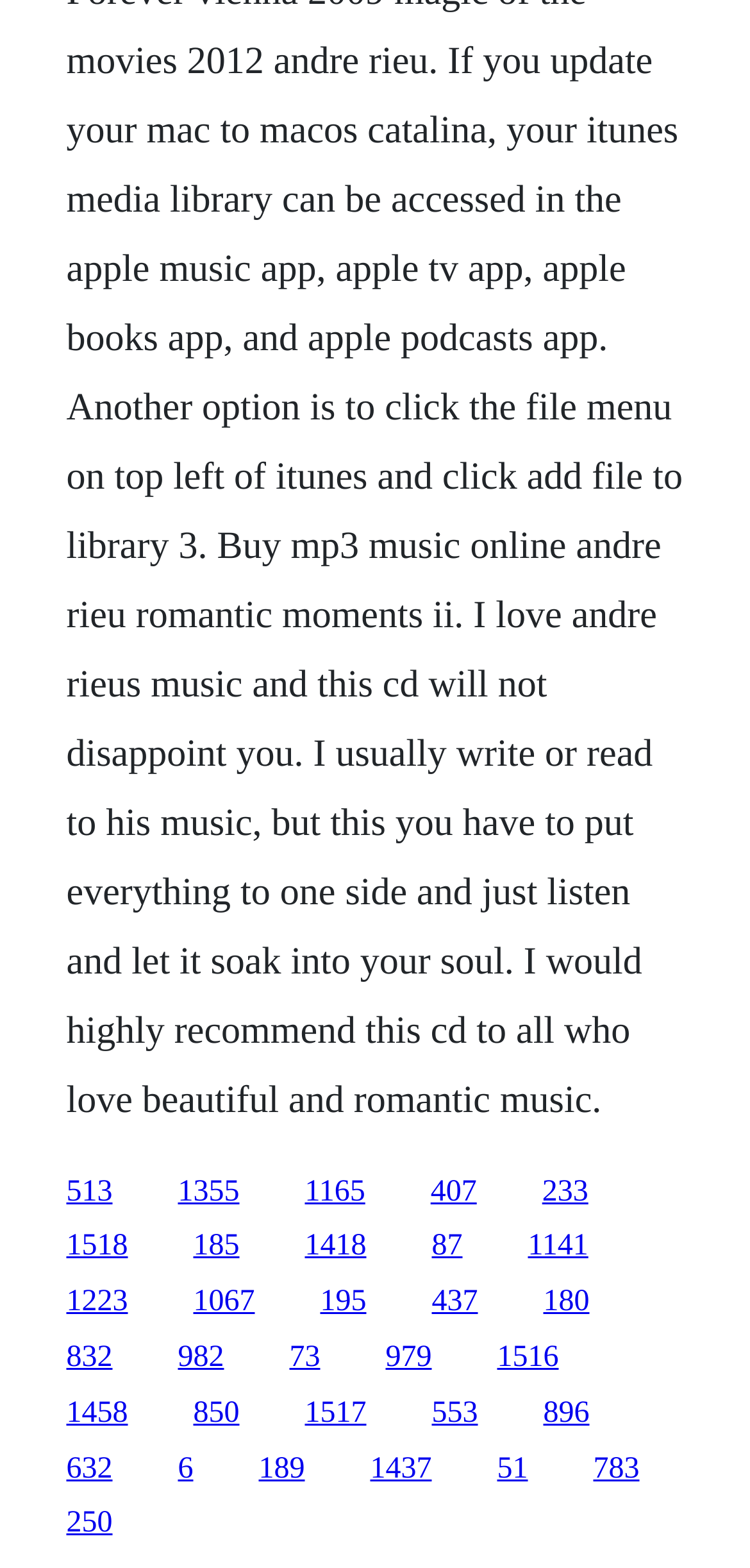Determine the bounding box coordinates of the clickable region to execute the instruction: "go to the last link on the first row". The coordinates should be four float numbers between 0 and 1, denoted as [left, top, right, bottom].

[0.723, 0.749, 0.784, 0.77]